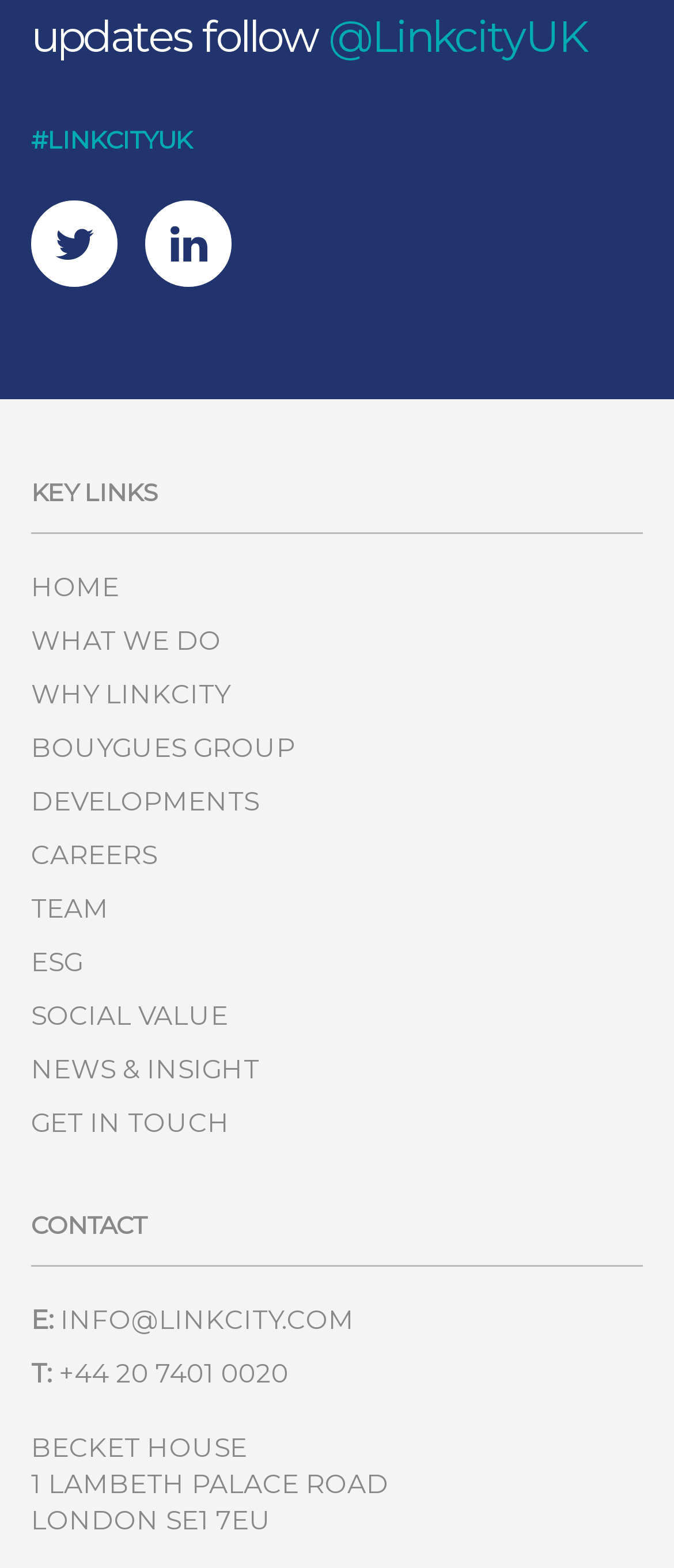Can you determine the bounding box coordinates of the area that needs to be clicked to fulfill the following instruction: "check news and insights"?

[0.046, 0.671, 0.385, 0.692]